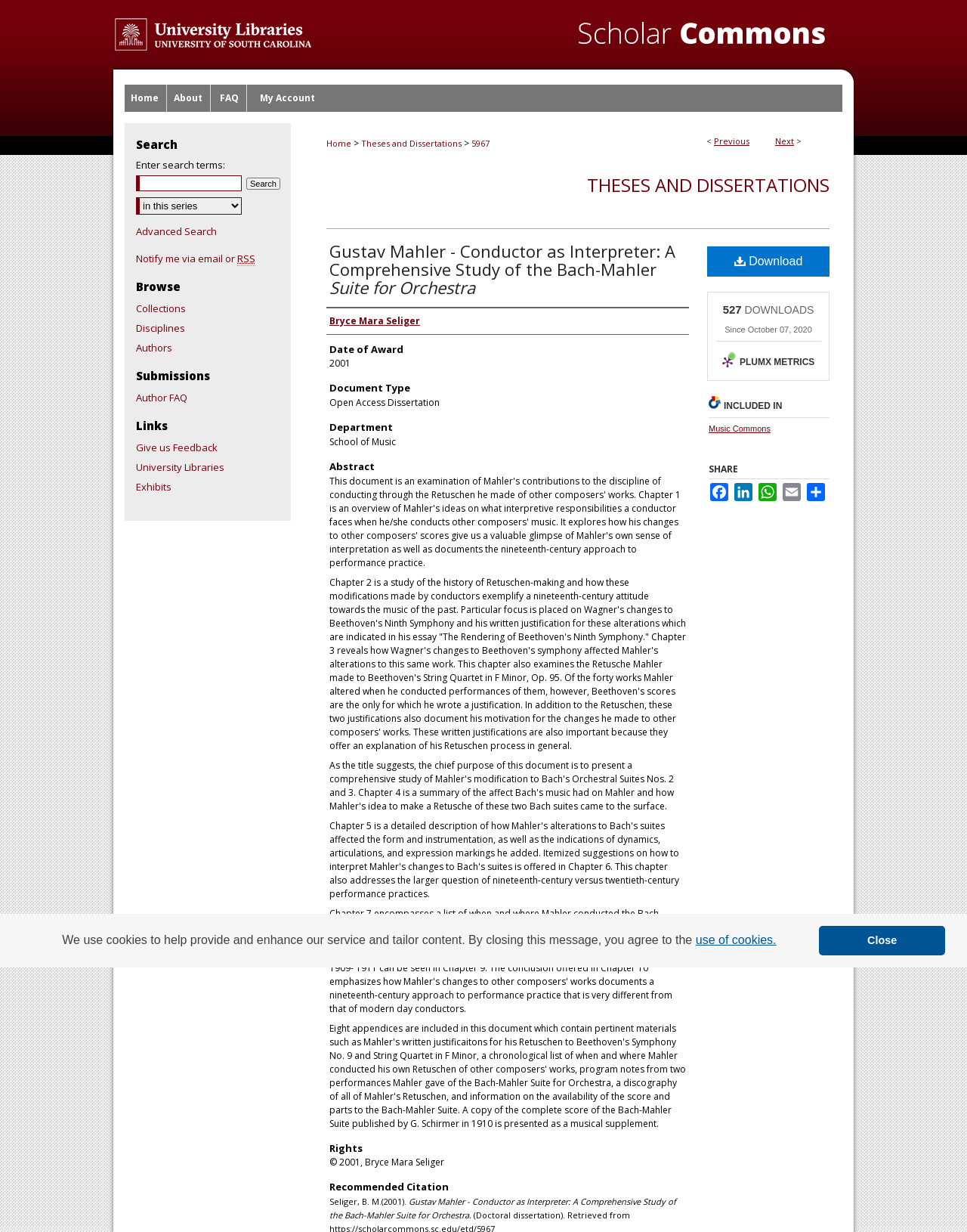What is the department of the author?
Using the visual information from the image, give a one-word or short-phrase answer.

School of Music